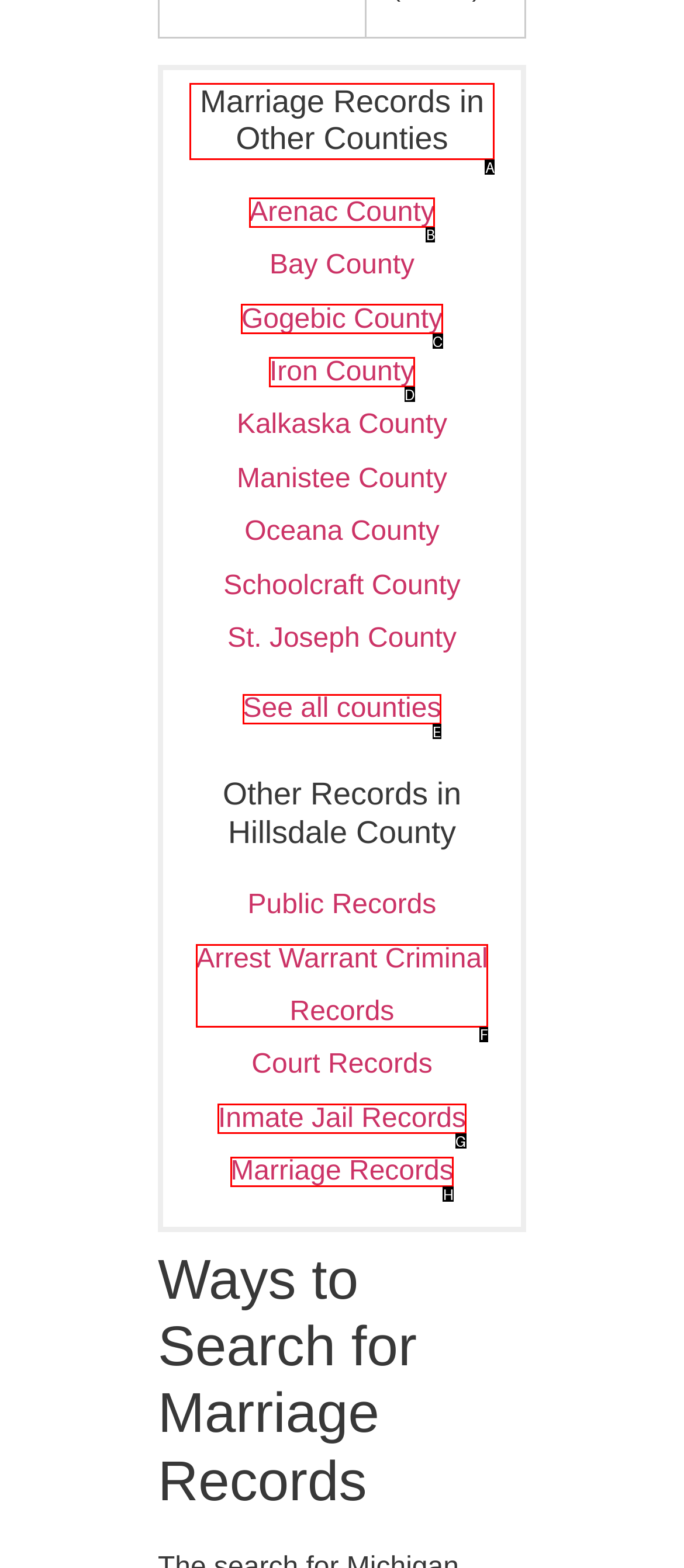To perform the task "Explore Marriage Records in Other Counties", which UI element's letter should you select? Provide the letter directly.

A